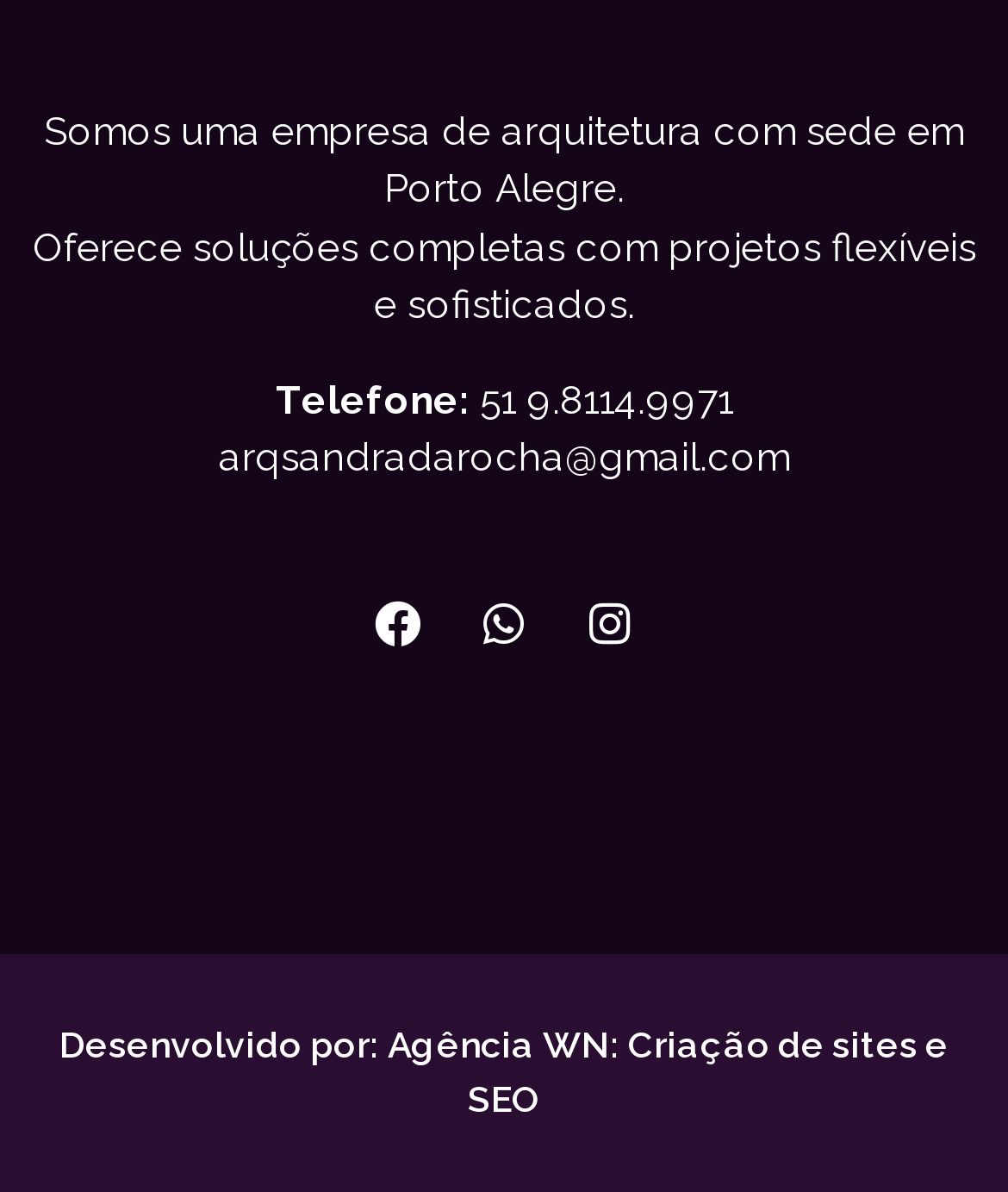How many social media platforms are linked?
Provide a one-word or short-phrase answer based on the image.

3